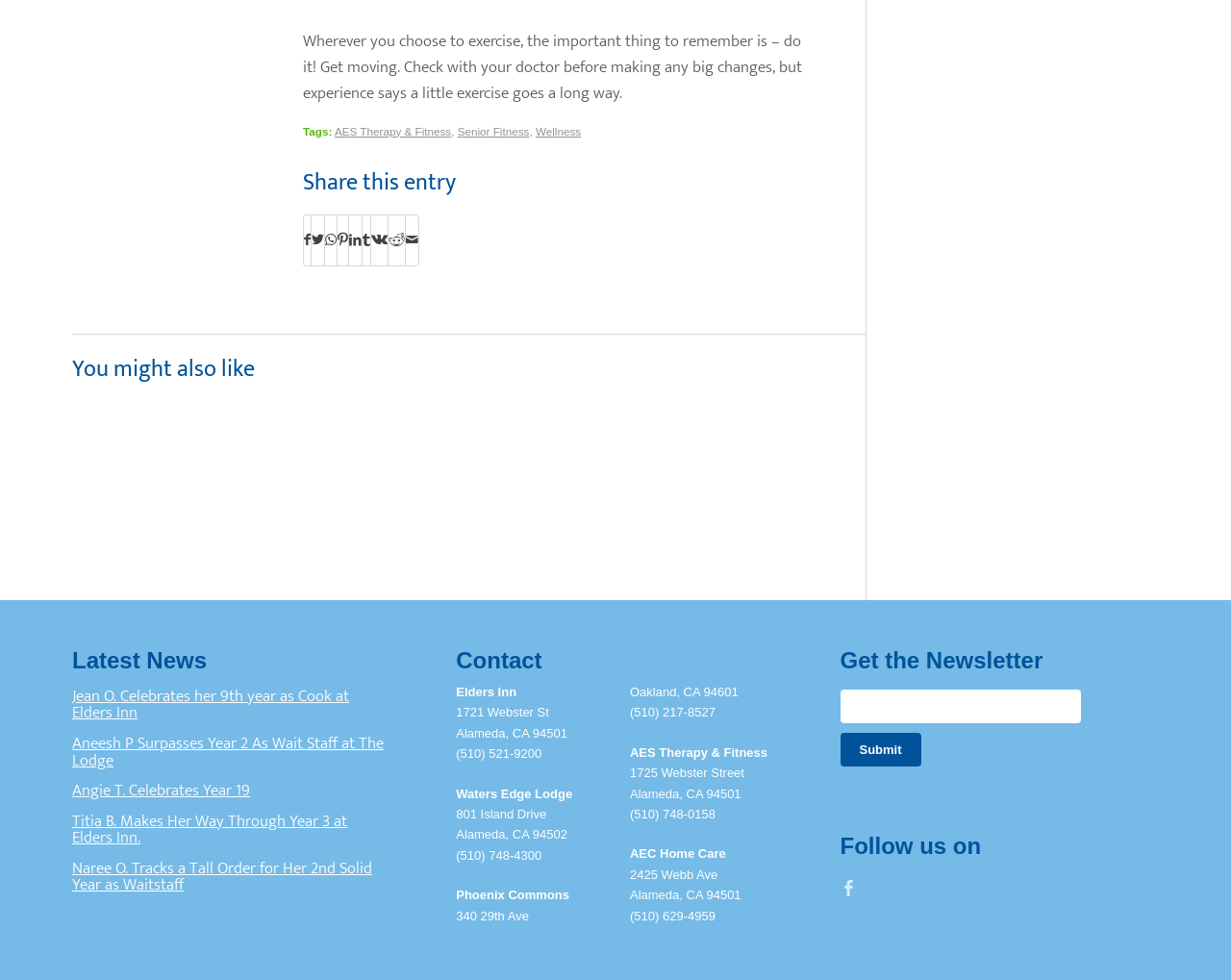Given the following UI element description: "AES Therapy & Fitness", find the bounding box coordinates in the webpage screenshot.

[0.272, 0.127, 0.367, 0.14]